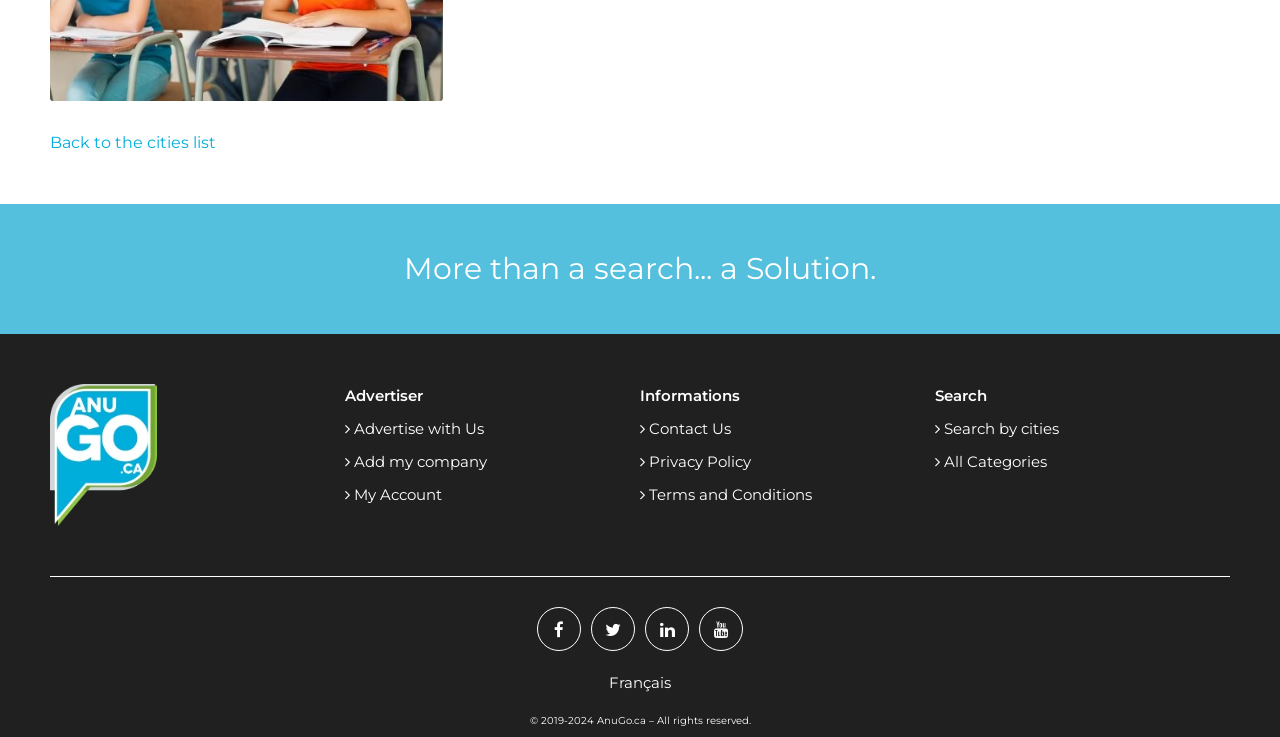Using the format (top-left x, top-left y, bottom-right x, bottom-right y), and given the element description, identify the bounding box coordinates within the screenshot: Back to the cities list

[0.039, 0.18, 0.169, 0.206]